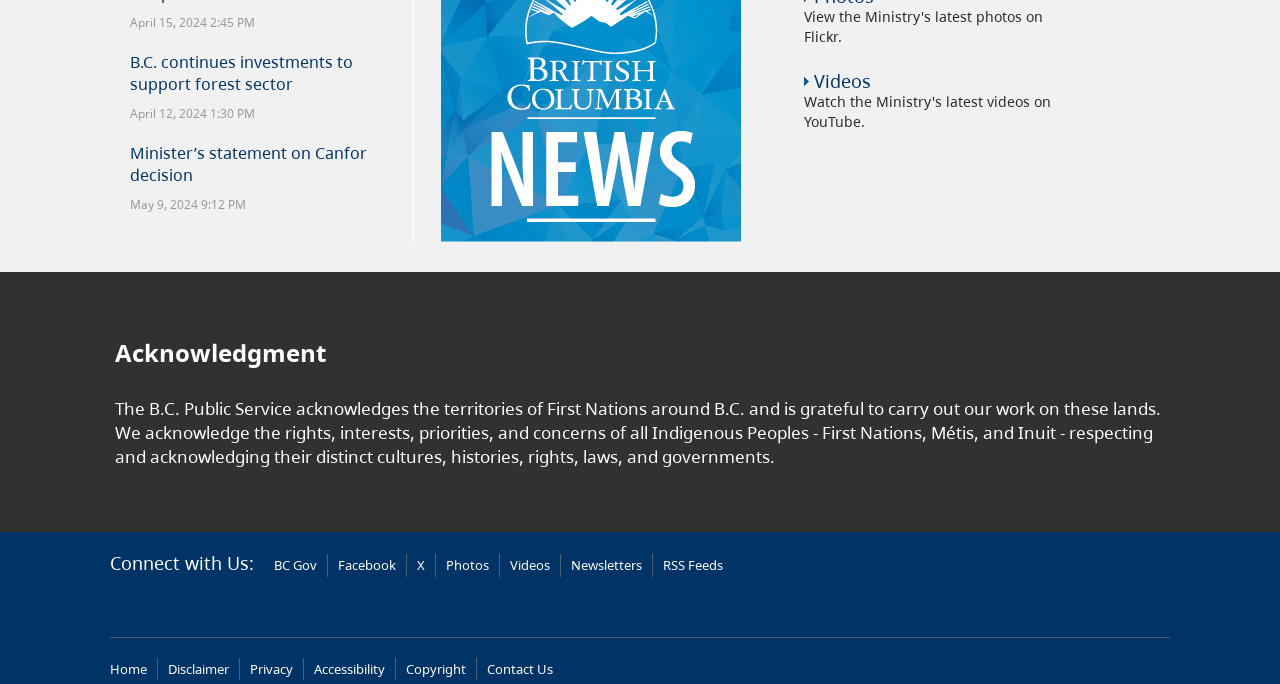Please locate the bounding box coordinates for the element that should be clicked to achieve the following instruction: "View 'Videos'". Ensure the coordinates are given as four float numbers between 0 and 1, i.e., [left, top, right, bottom].

[0.636, 0.101, 0.681, 0.136]